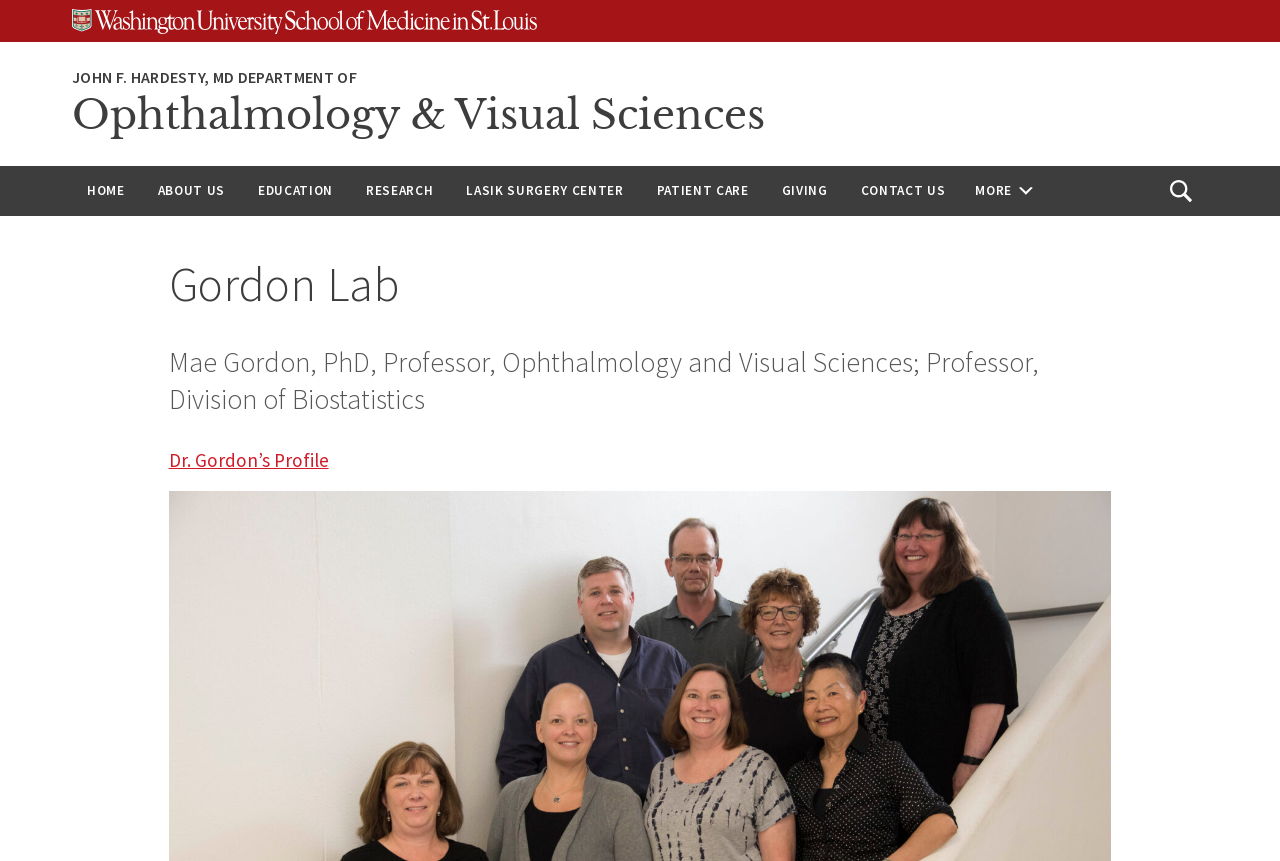What is the link to Mae Gordon's profile?
Refer to the image and provide a thorough answer to the question.

I found the answer by looking at the link element with the text 'Dr. Gordon’s Profile' which is a link to Mae Gordon's profile.